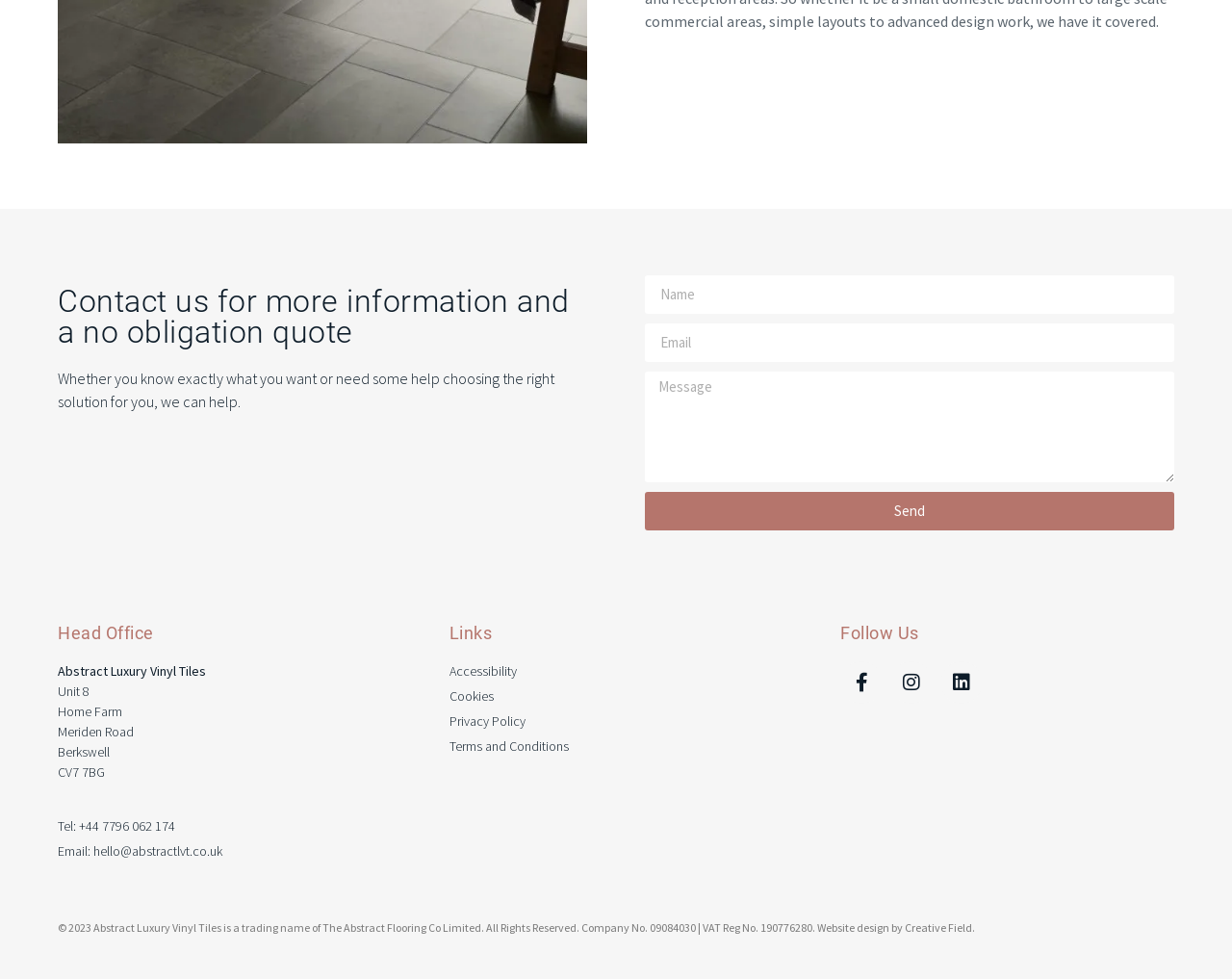What is the company name?
From the screenshot, supply a one-word or short-phrase answer.

Abstract Luxury Vinyl Tiles